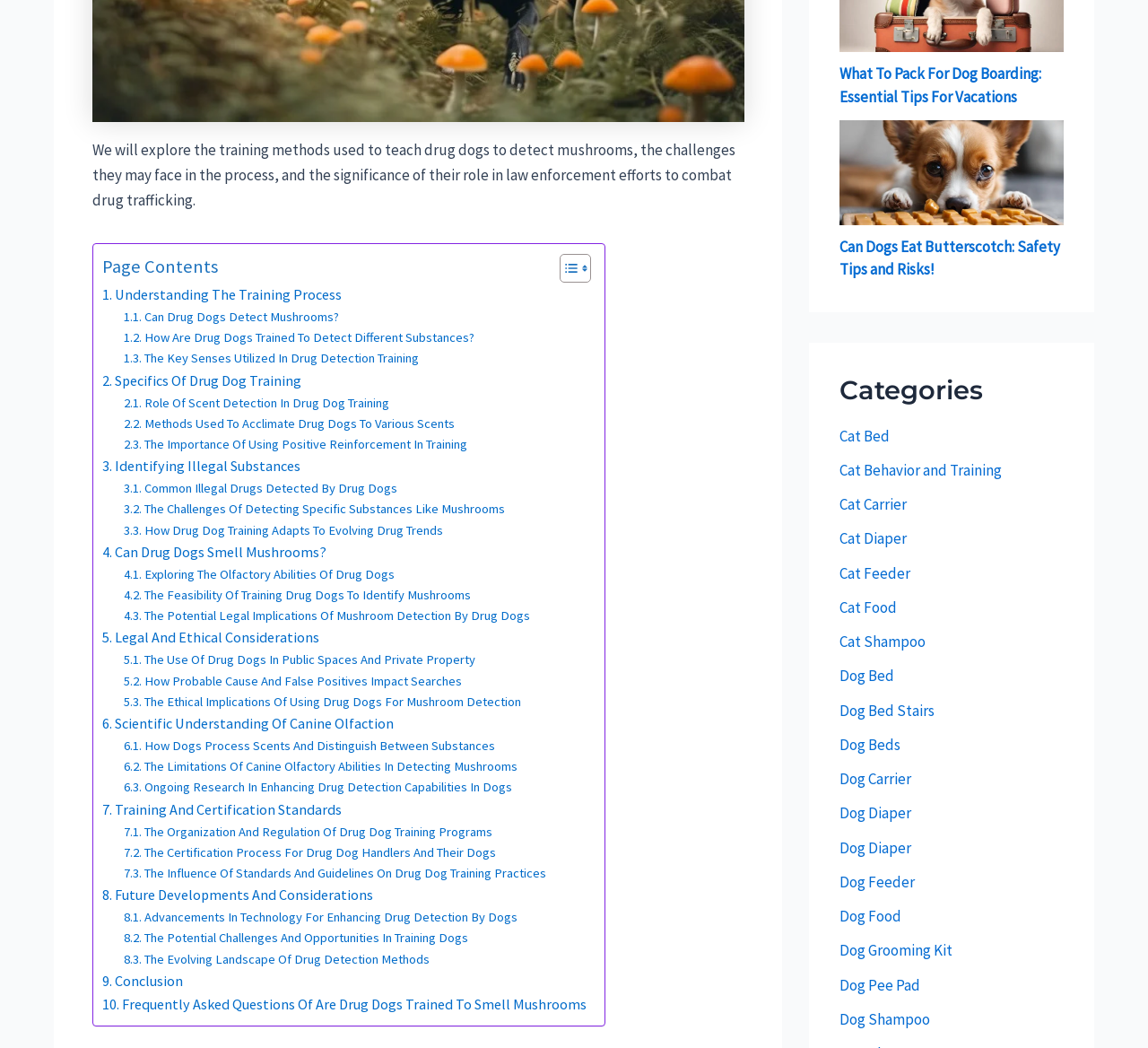Utilize the details in the image to thoroughly answer the following question: What is the purpose of the 'Toggle Table of Content' link?

The 'Toggle Table of Content' link is likely used to toggle the visibility of the table of contents, allowing users to easily navigate the webpage's content.